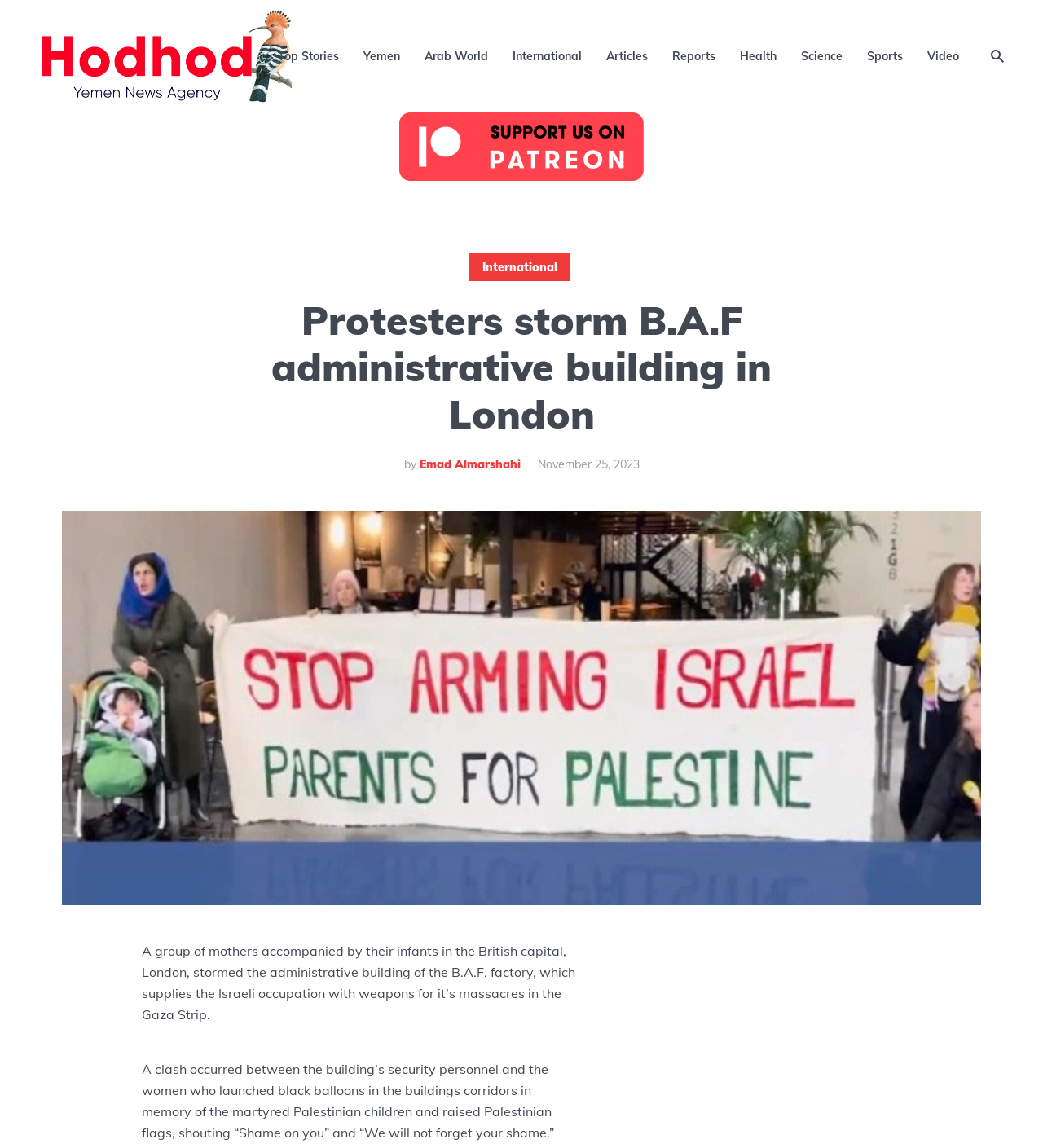When was the article published?
Look at the screenshot and give a one-word or phrase answer.

November 25, 2023